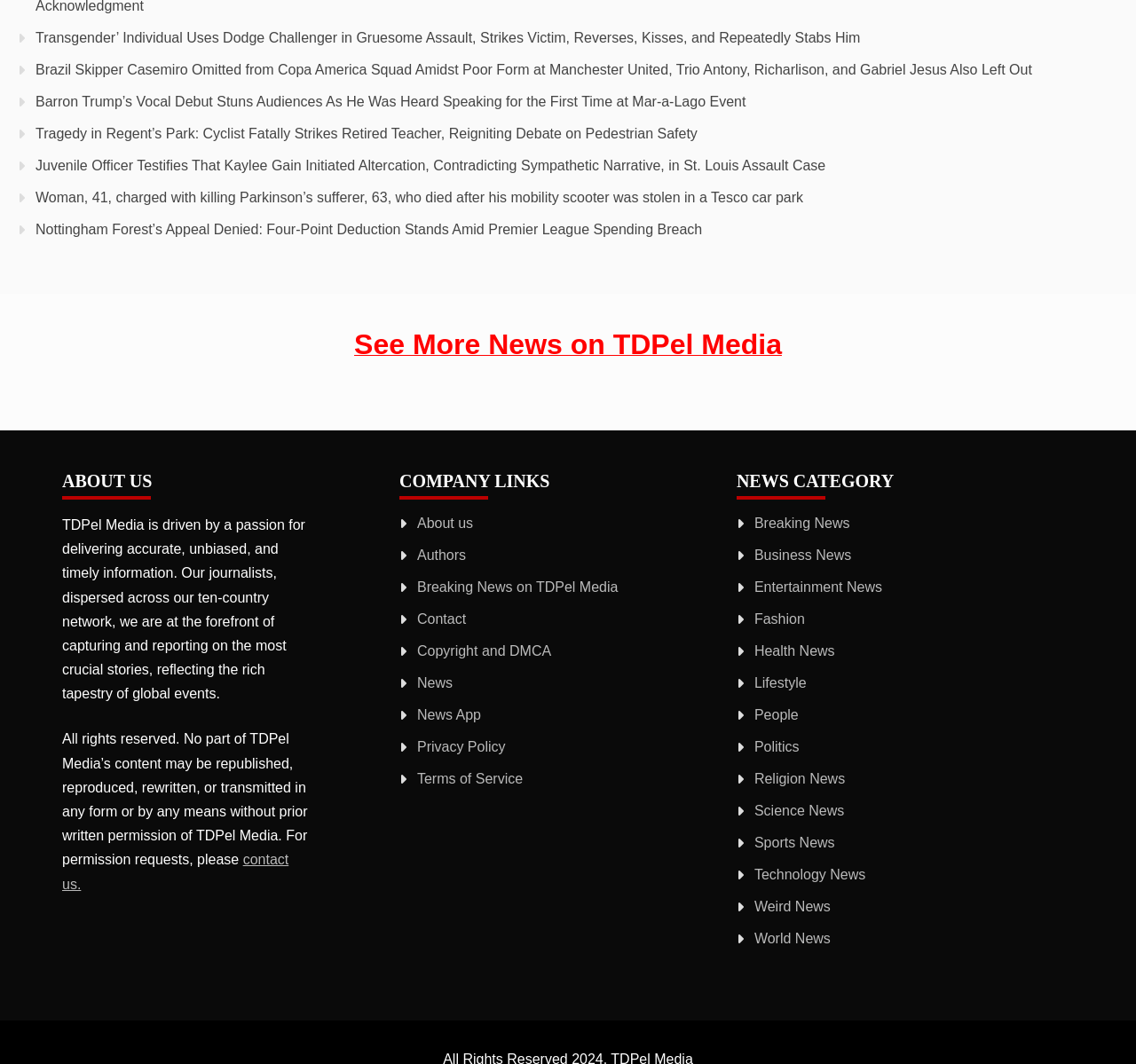What is the purpose of TDPel Media?
Using the picture, provide a one-word or short phrase answer.

Delivering accurate, unbiased, and timely information